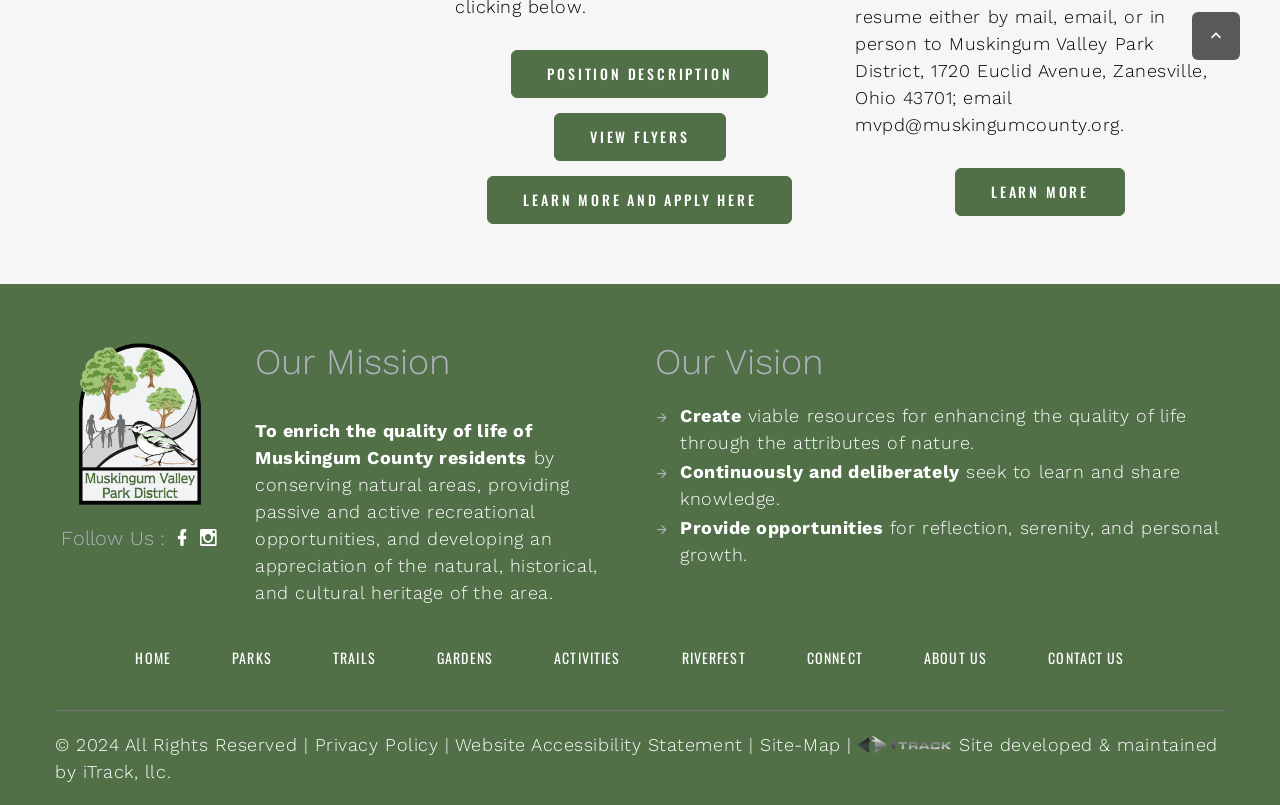Identify the bounding box coordinates of the part that should be clicked to carry out this instruction: "View position description".

[0.4, 0.063, 0.6, 0.122]